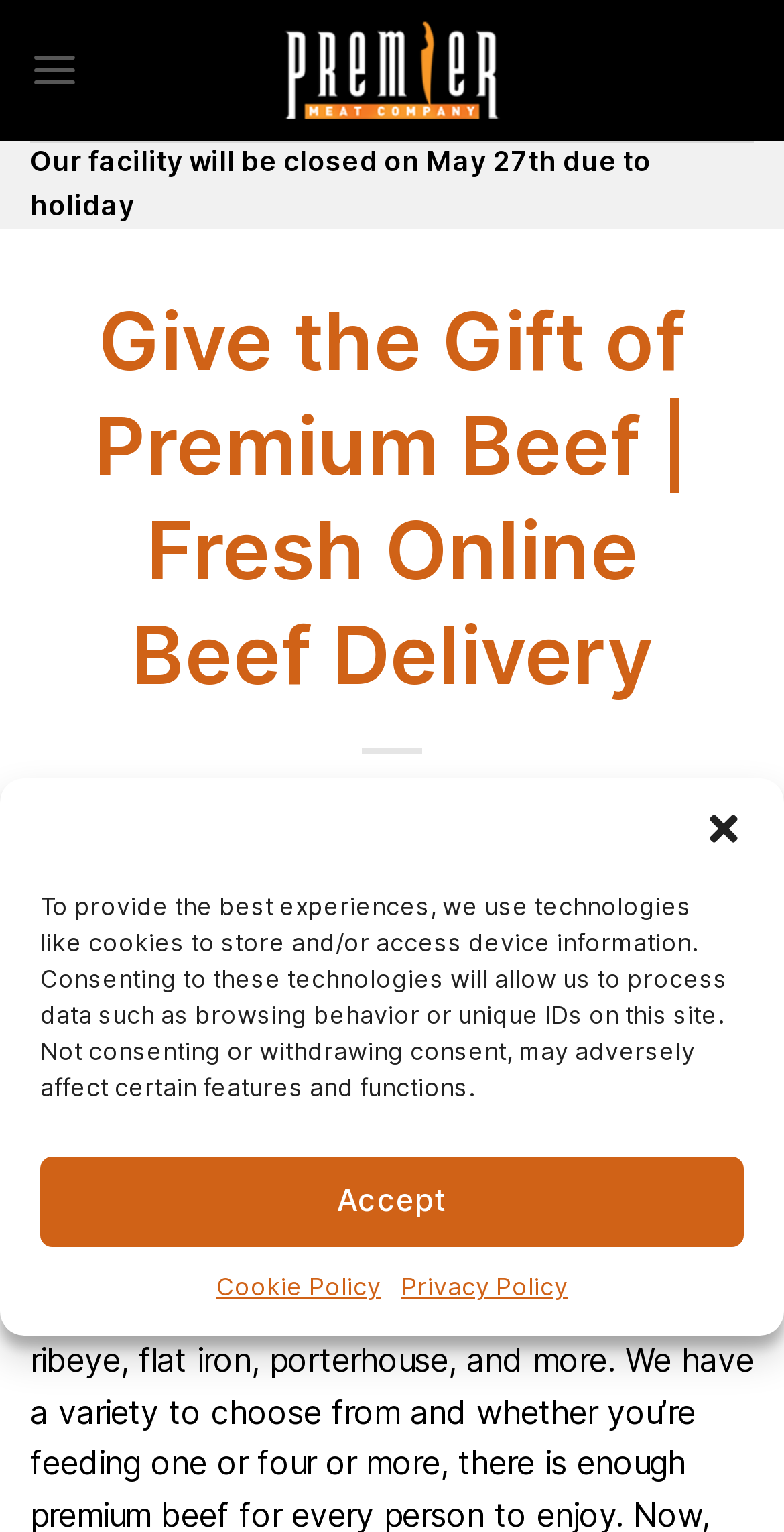What type of gifts are available?
Please give a detailed and elaborate explanation in response to the question.

I determined the type of gifts available by reading the static text on the webpage, which mentions 'our meats make excellent gifts that your loved ones cannot wait to use'.